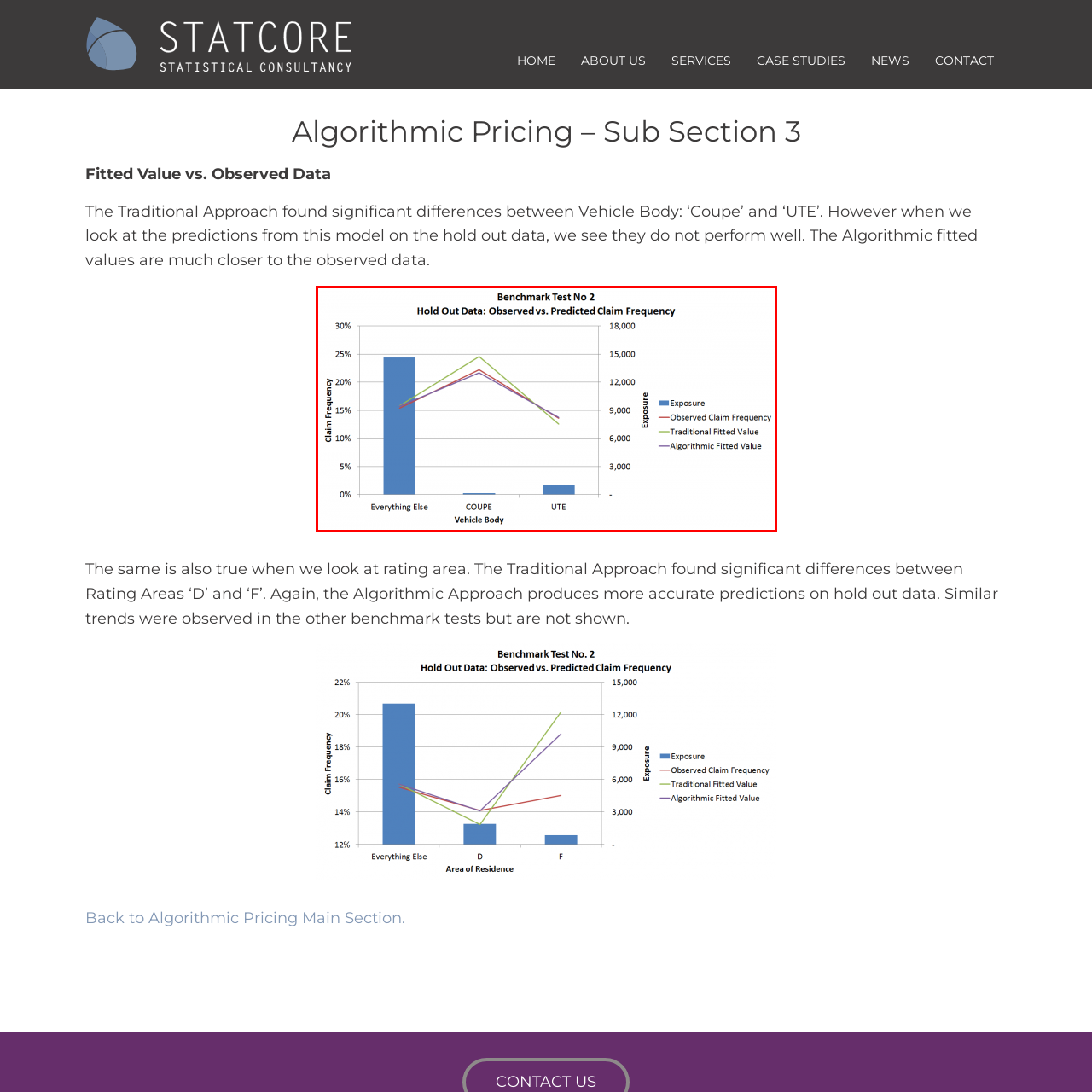What is the category with the highest observed claim frequency?
Look closely at the image contained within the red bounding box and answer the question in detail, using the visual information present.

The caption states that the blue bars indicate the observed claim frequency for each category, and 'Everything Else' shows a significantly higher frequency compared to 'Coupe' and 'UTE'. This suggests that vehicles categorized as 'Everything Else' have a higher likelihood of making claims.